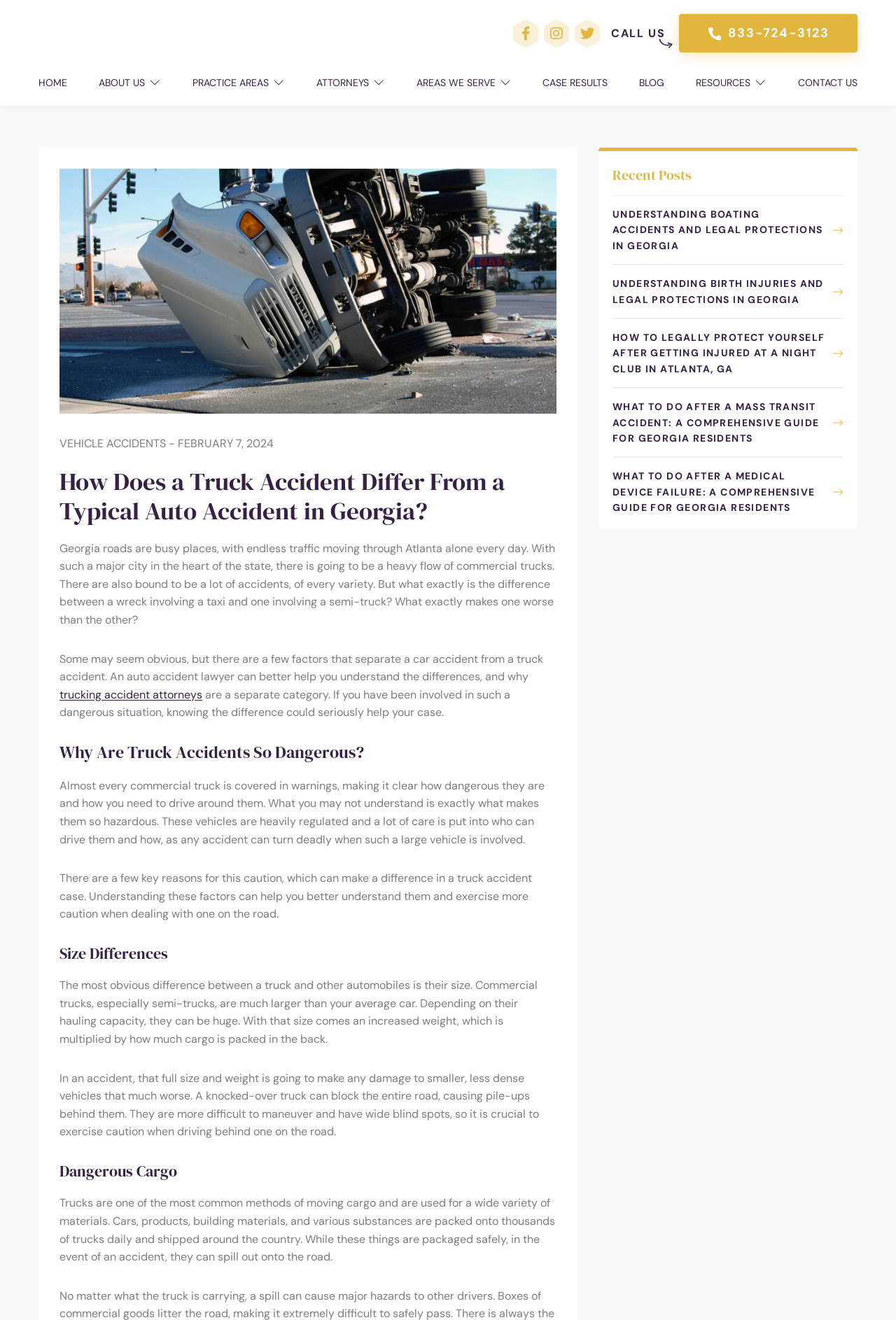Respond to the question below with a single word or phrase:
What is the name of the law firm associated with this webpage?

T. Madden & Associates, P.C.